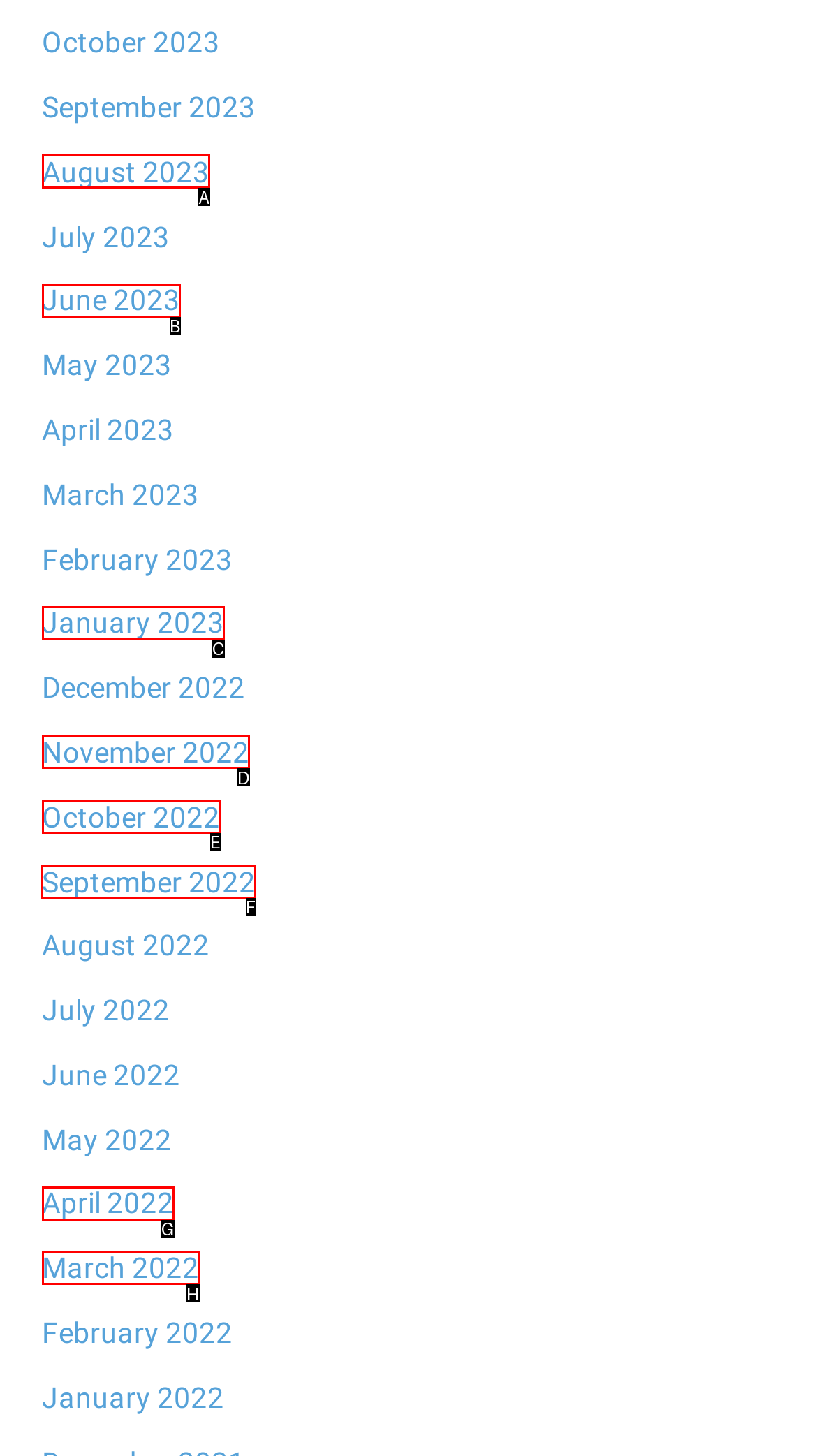Identify the correct letter of the UI element to click for this task: view September 2022
Respond with the letter from the listed options.

F